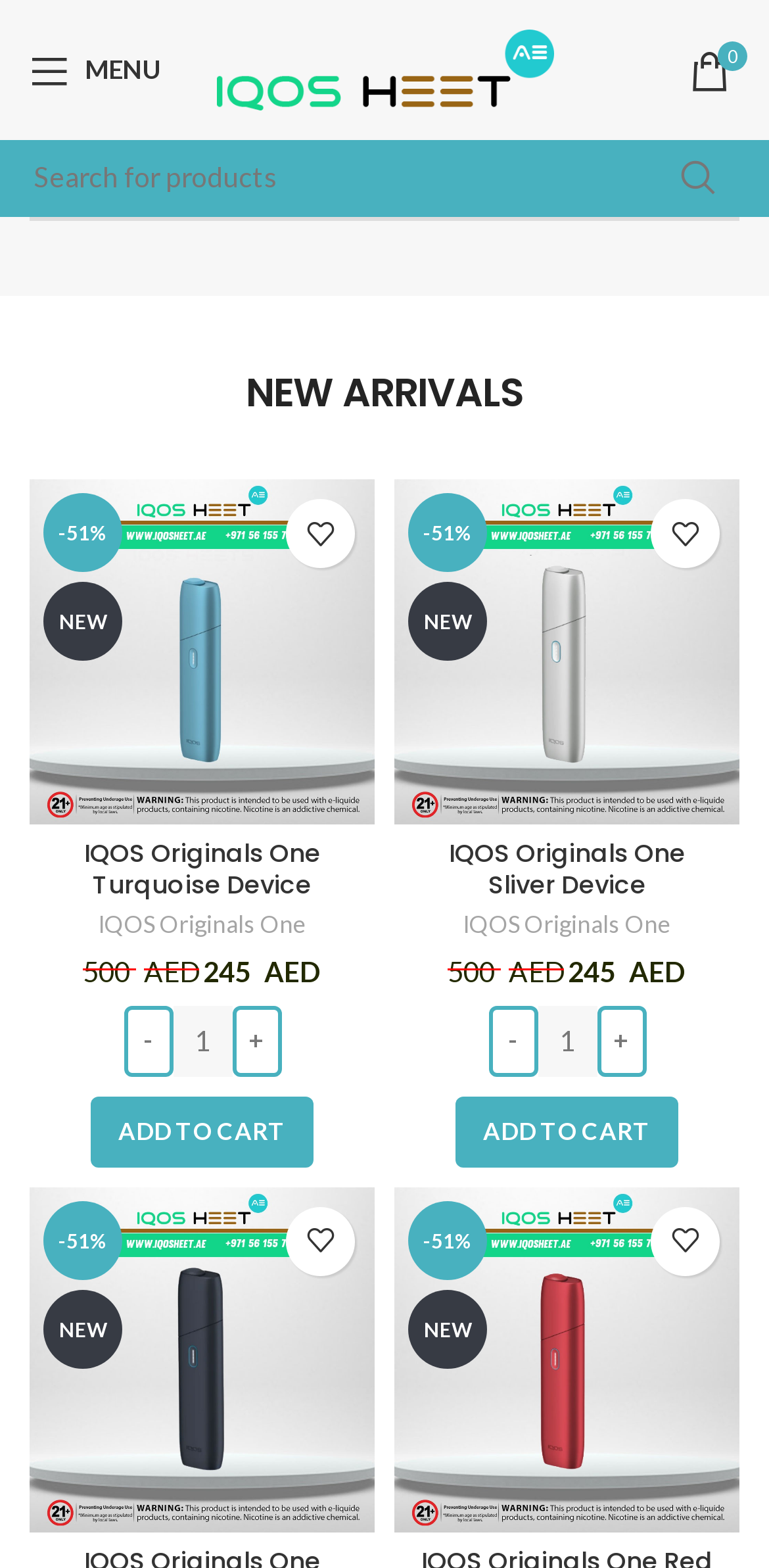Please find the bounding box coordinates for the clickable element needed to perform this instruction: "Search for products".

[0.038, 0.087, 0.962, 0.14]